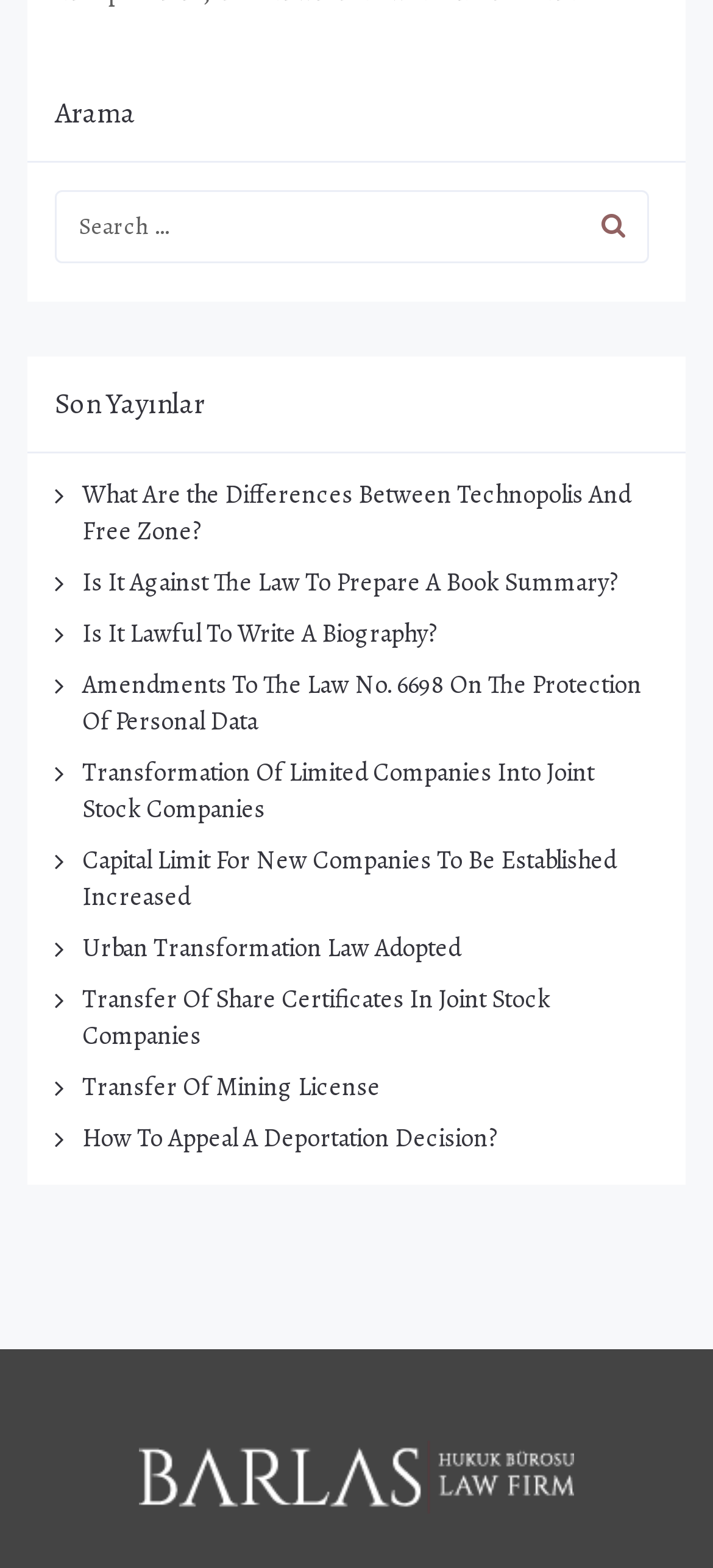Using the element description: "Urban Transformation Law Adopted", determine the bounding box coordinates. The coordinates should be in the format [left, top, right, bottom], with values between 0 and 1.

[0.115, 0.594, 0.646, 0.616]